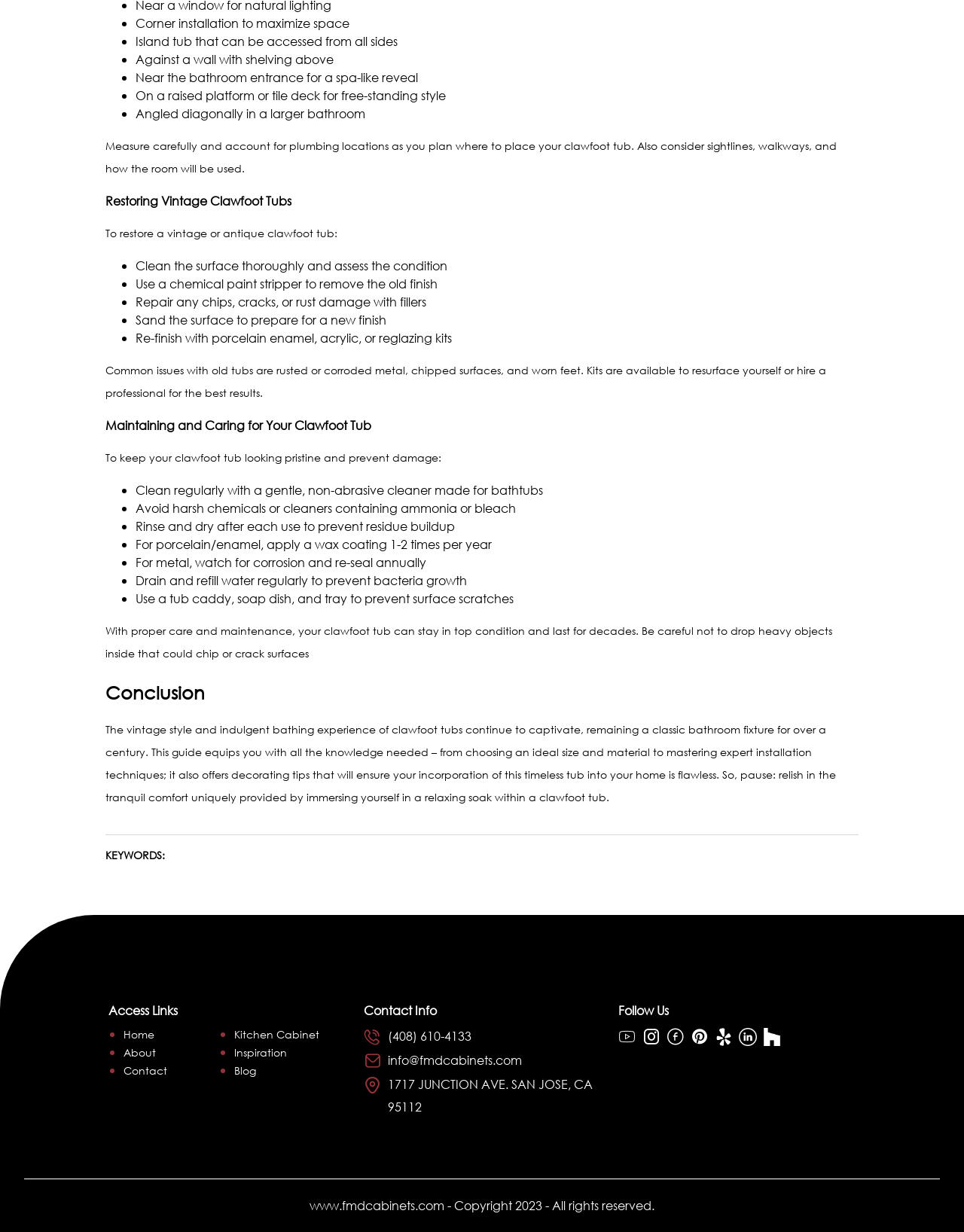Refer to the screenshot and give an in-depth answer to this question: What is the benefit of applying a wax coating to a porcelain/enamel clawfoot tub?

The webpage suggests applying a wax coating to a porcelain/enamel clawfoot tub 1-2 times per year. This is likely to prevent residue buildup and maintain the appearance of the tub.